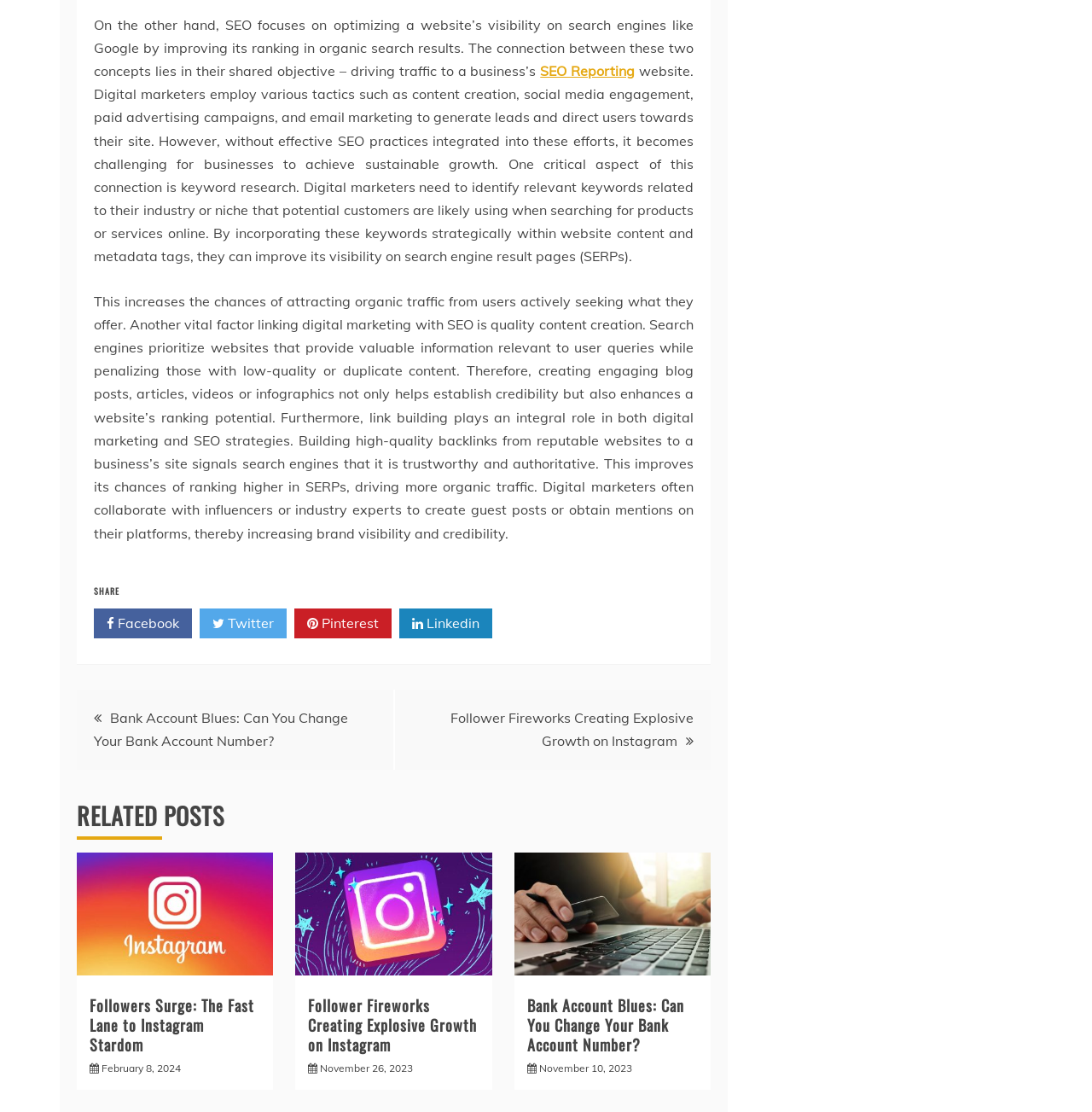Identify the bounding box coordinates for the element you need to click to achieve the following task: "Click the 'SEO Reporting' link". Provide the bounding box coordinates as four float numbers between 0 and 1, in the form [left, top, right, bottom].

[0.495, 0.056, 0.581, 0.071]